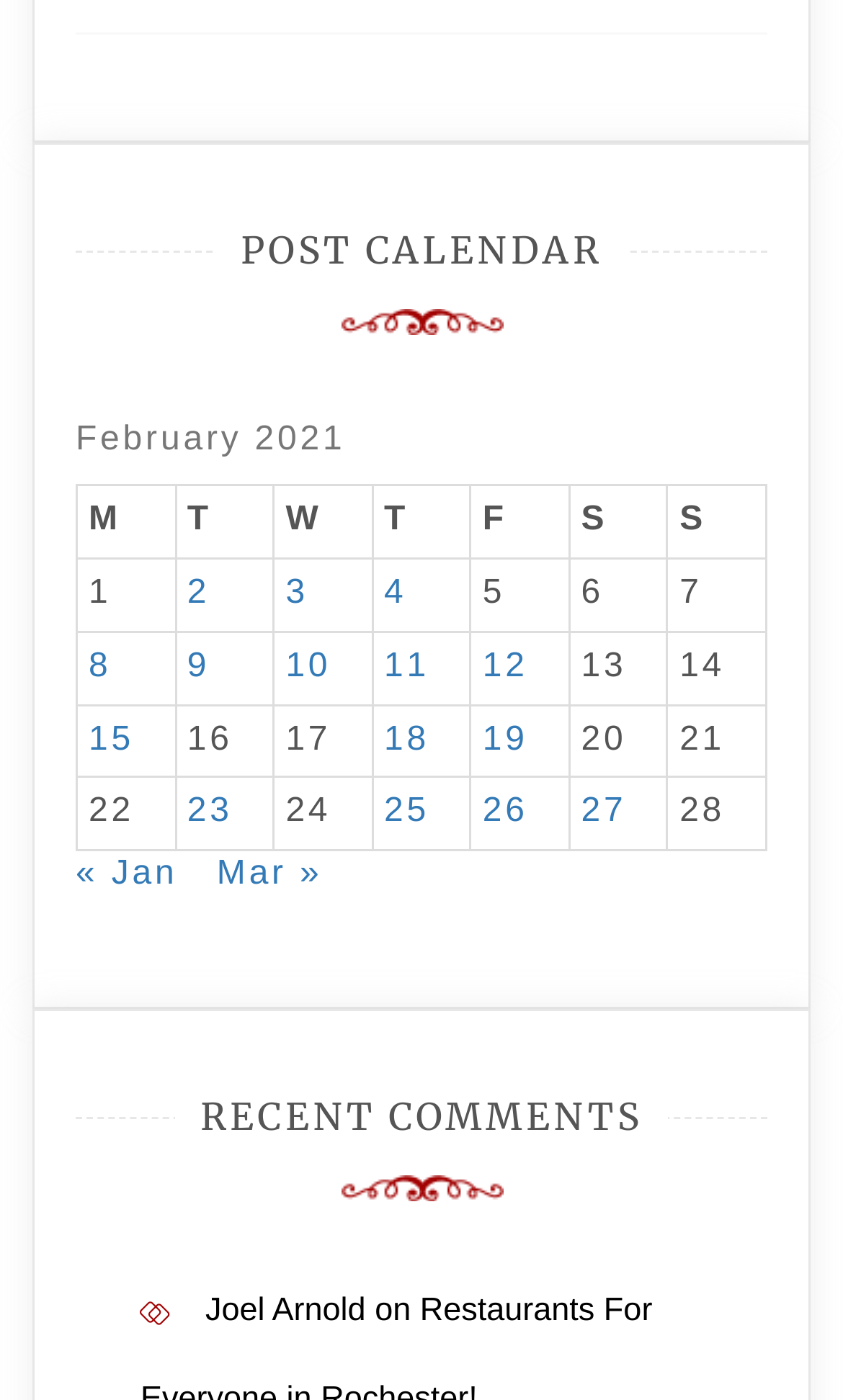Review the image closely and give a comprehensive answer to the question: How many links to published posts are there?

The number of links to published posts can be determined by counting the number of links in the grid cells. There are 9 links to published posts, each representing a different date.